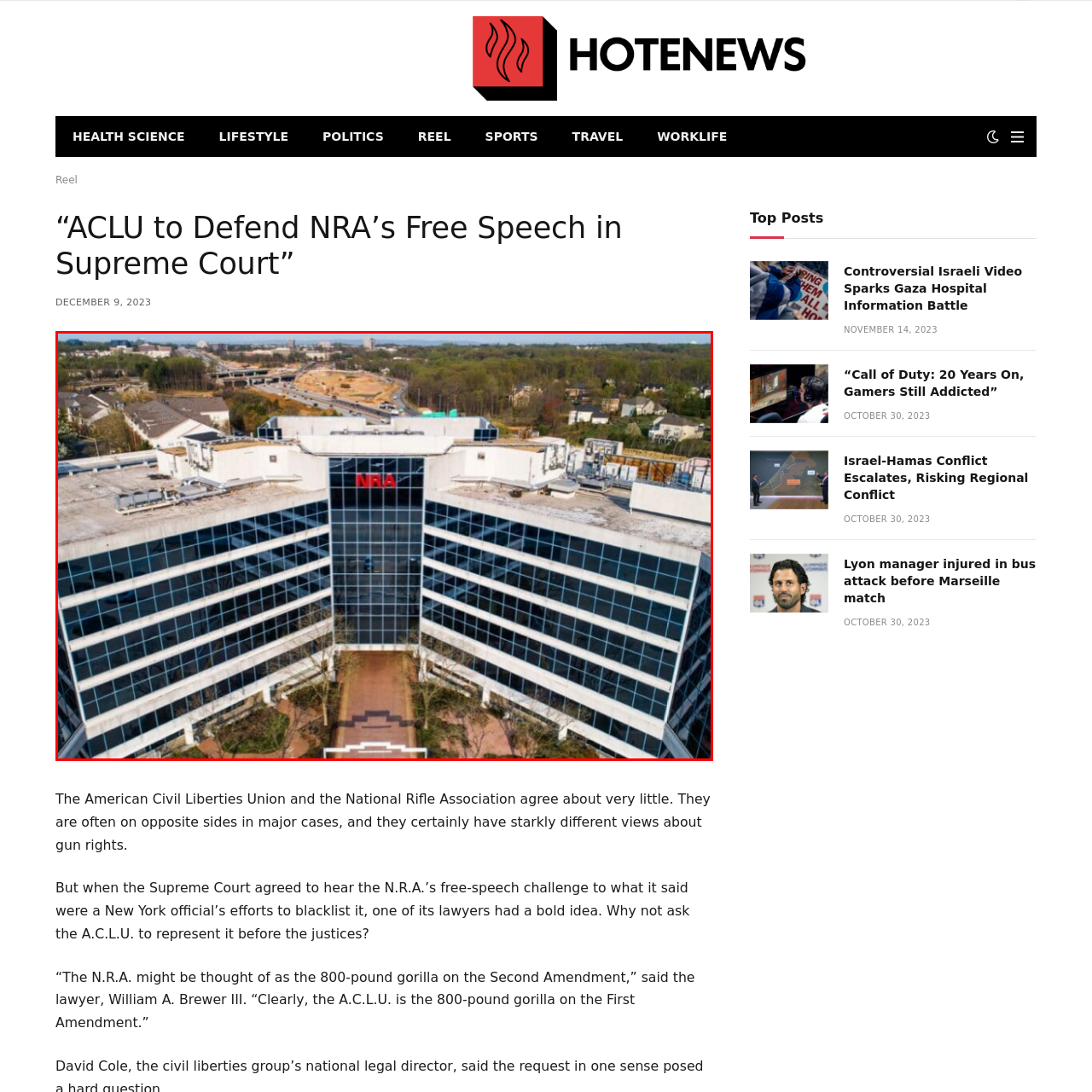Look at the image within the red outline, What is visible on the facade of the NRA headquarters? Answer with one word or phrase.

NRA logo